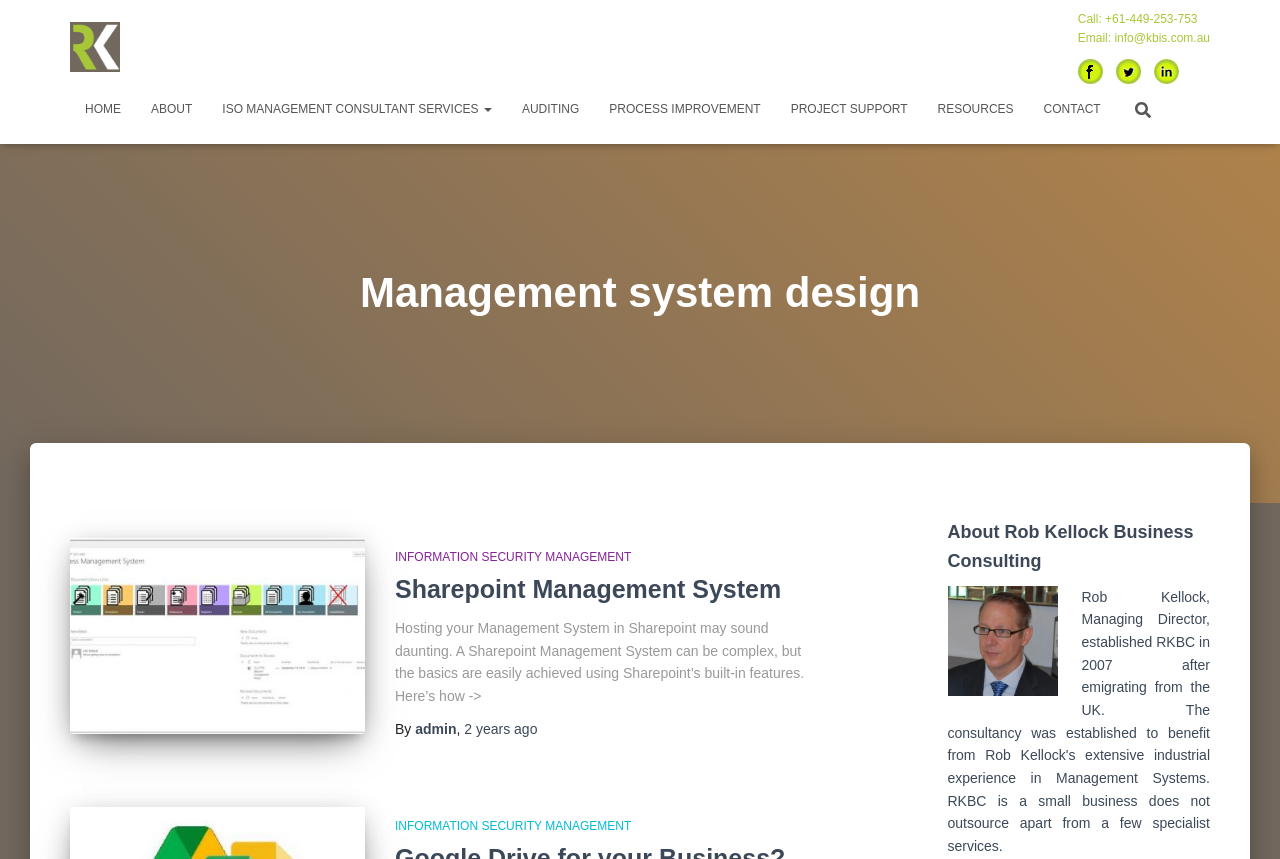Determine the bounding box coordinates of the element's region needed to click to follow the instruction: "Visit Facebook page". Provide these coordinates as four float numbers between 0 and 1, formatted as [left, top, right, bottom].

[0.842, 0.074, 0.862, 0.09]